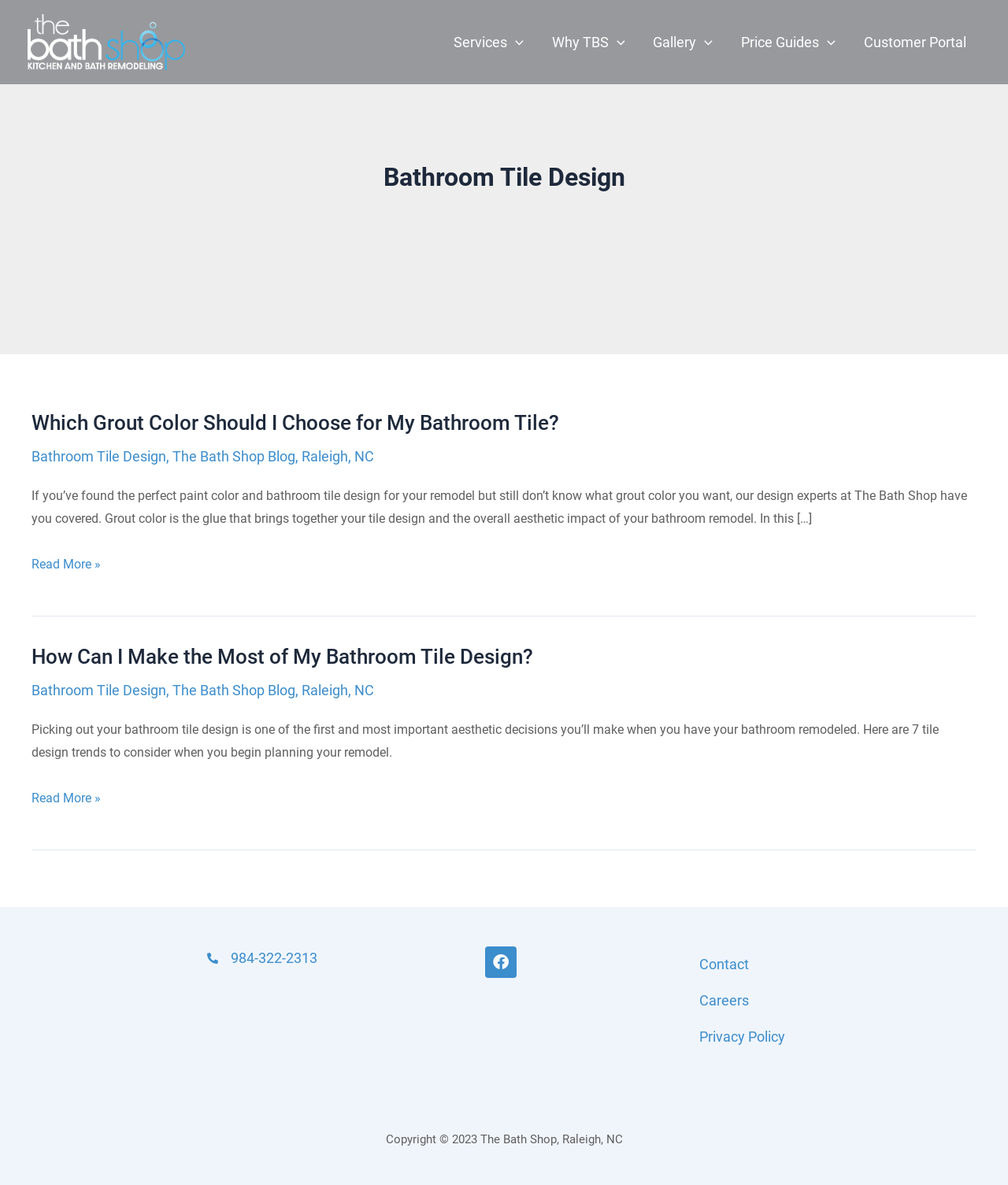Please pinpoint the bounding box coordinates for the region I should click to adhere to this instruction: "Read the article 'Which Grout Color Should I Choose for My Bathroom Tile?'".

[0.031, 0.347, 0.555, 0.367]